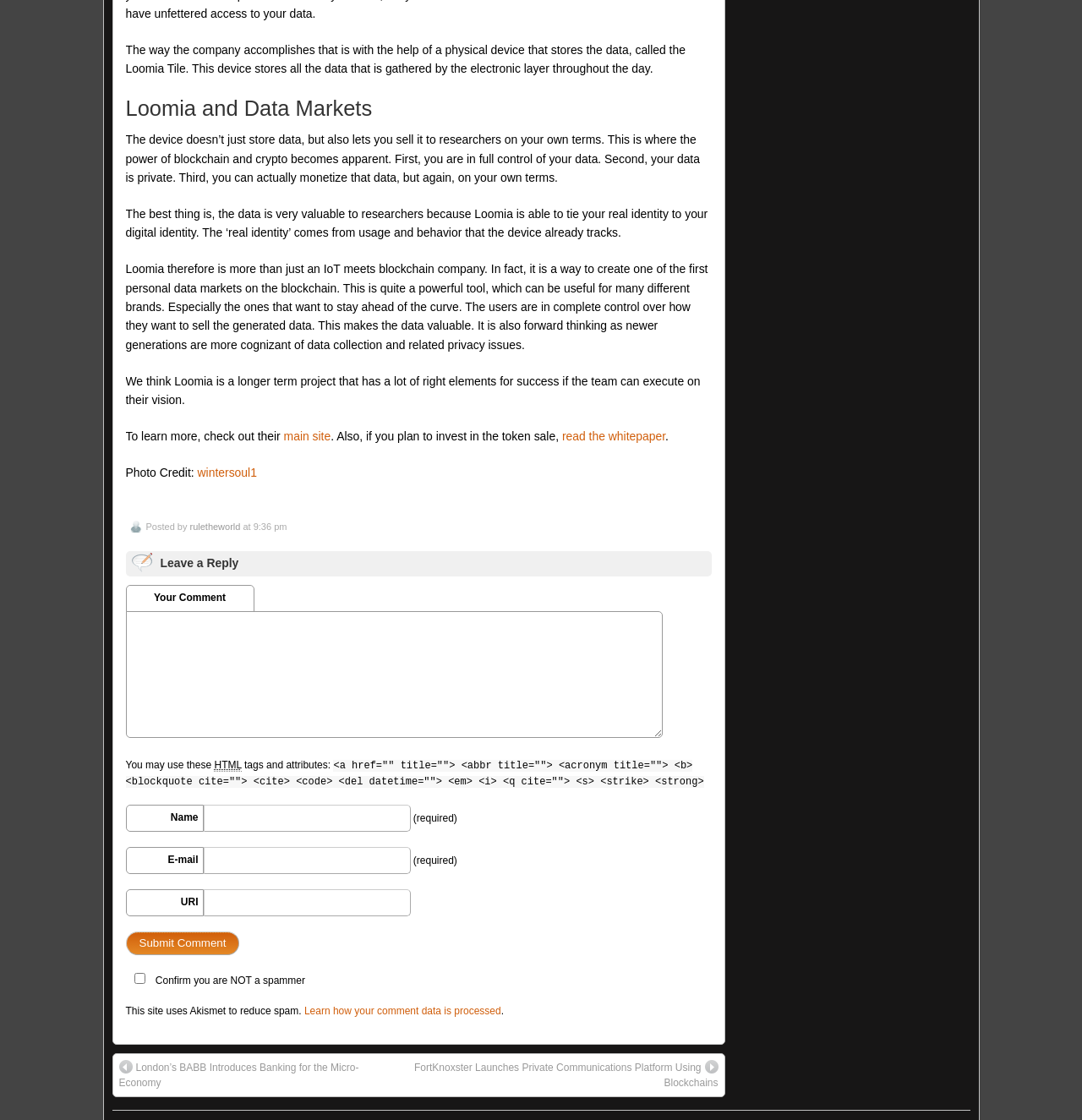Determine the bounding box coordinates for the clickable element required to fulfill the instruction: "Click the 'read the whitepaper' link". Provide the coordinates as four float numbers between 0 and 1, i.e., [left, top, right, bottom].

[0.519, 0.383, 0.615, 0.396]